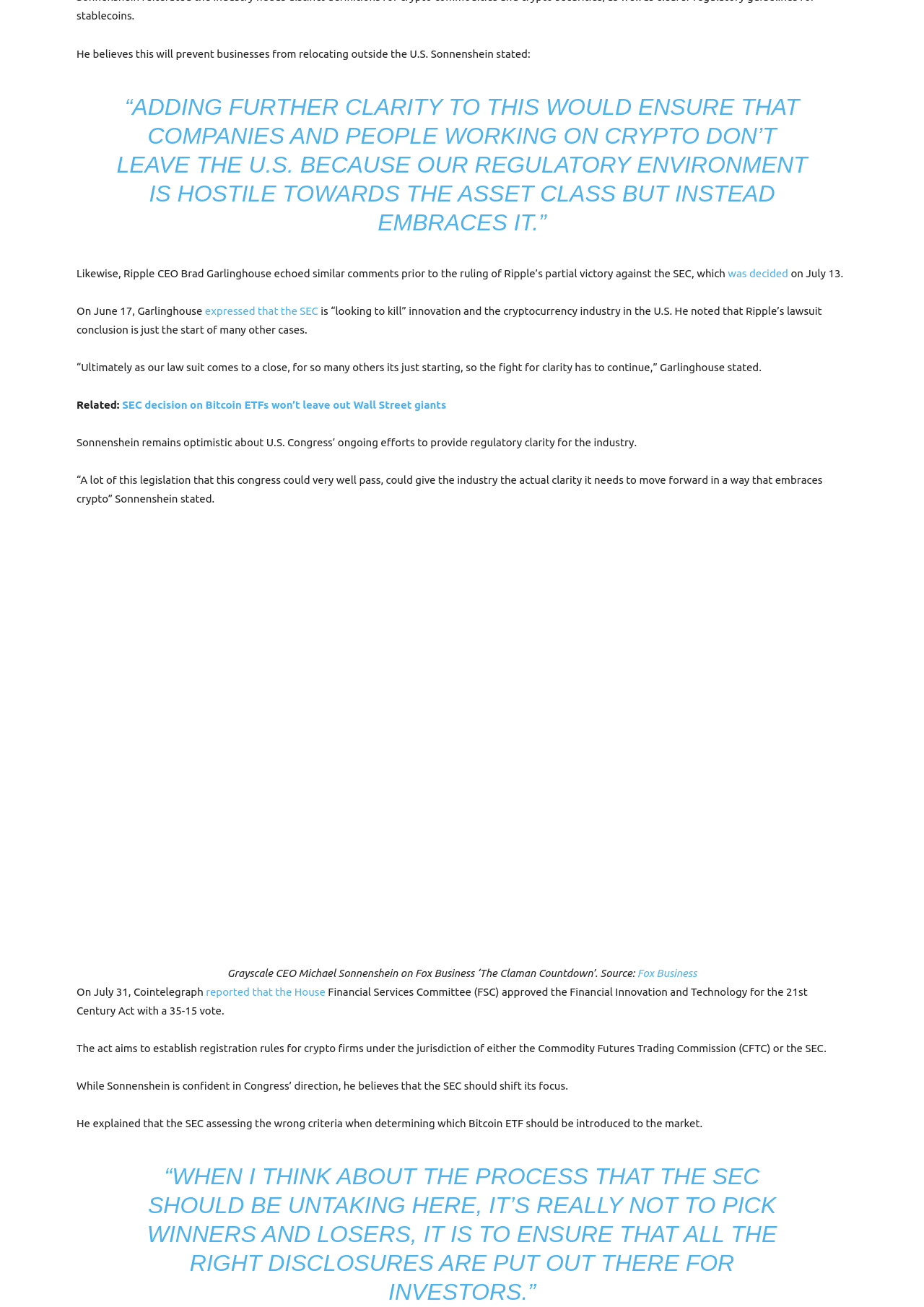Identify the bounding box of the UI element described as follows: "J. F. Dannenhoffer". Provide the coordinates as four float numbers in the range of 0 to 1 [left, top, right, bottom].

None